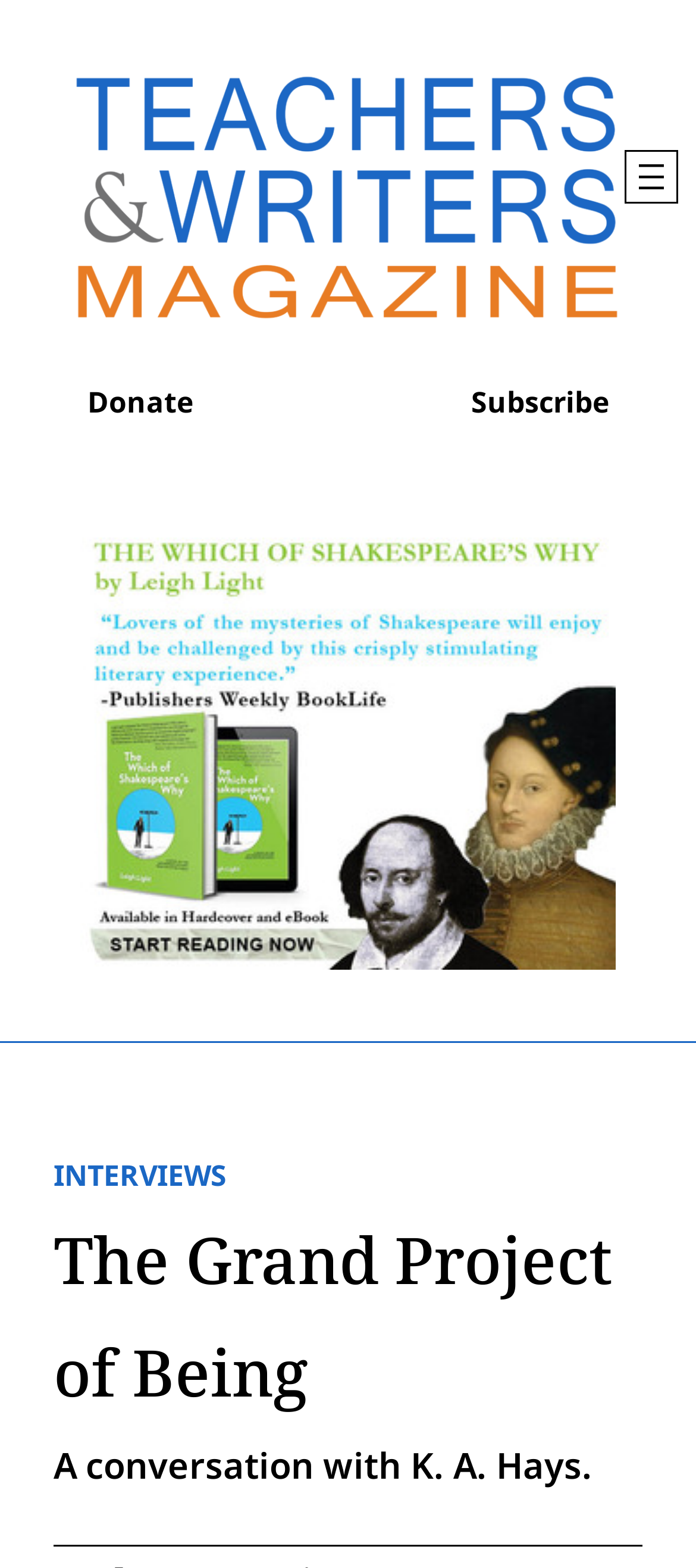Offer a detailed explanation of the webpage layout and contents.

The webpage is titled "The Grand Project of Being - Teachers & Writers Magazine" and features a prominent link to "Teachers and Writers Magazine" at the top left, accompanied by an image with the same name. 

Below this, a navigation menu is situated, containing links to "Donate" and "Subscribe" on the left and right sides, respectively. An "Open menu" button is located at the top right corner, which has a popup dialog and is accompanied by an image.

Further down, there are three links: an empty link, "INTERVIEWS", and another link. The main content of the page is headed by "The Grand Project of Being", followed by a subtitle "A conversation with K. A. Hays."